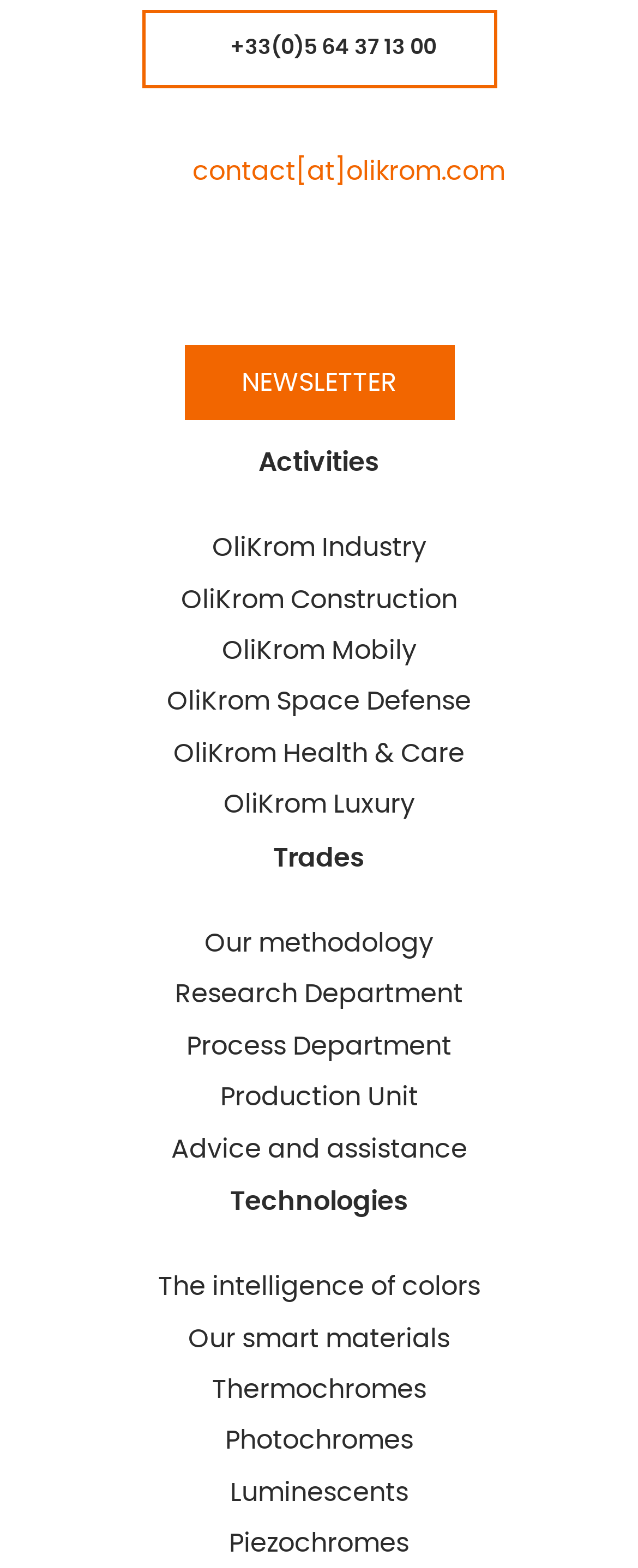Identify the bounding box coordinates for the element you need to click to achieve the following task: "read NEWSLETTER". Provide the bounding box coordinates as four float numbers between 0 and 1, in the form [left, top, right, bottom].

[0.288, 0.22, 0.712, 0.268]